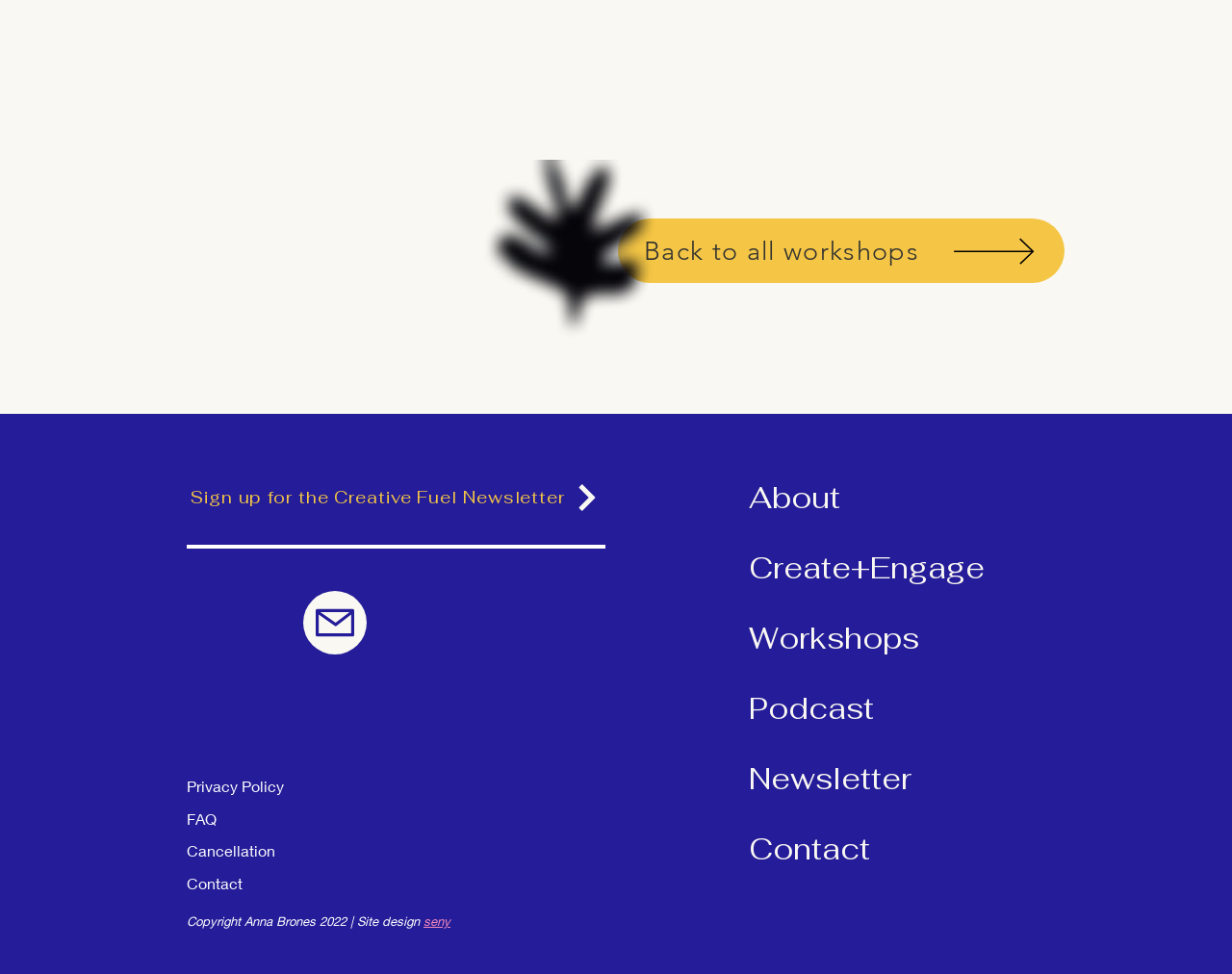Based on the provided description, "Privacy Policy", find the bounding box of the corresponding UI element in the screenshot.

[0.152, 0.797, 0.23, 0.816]